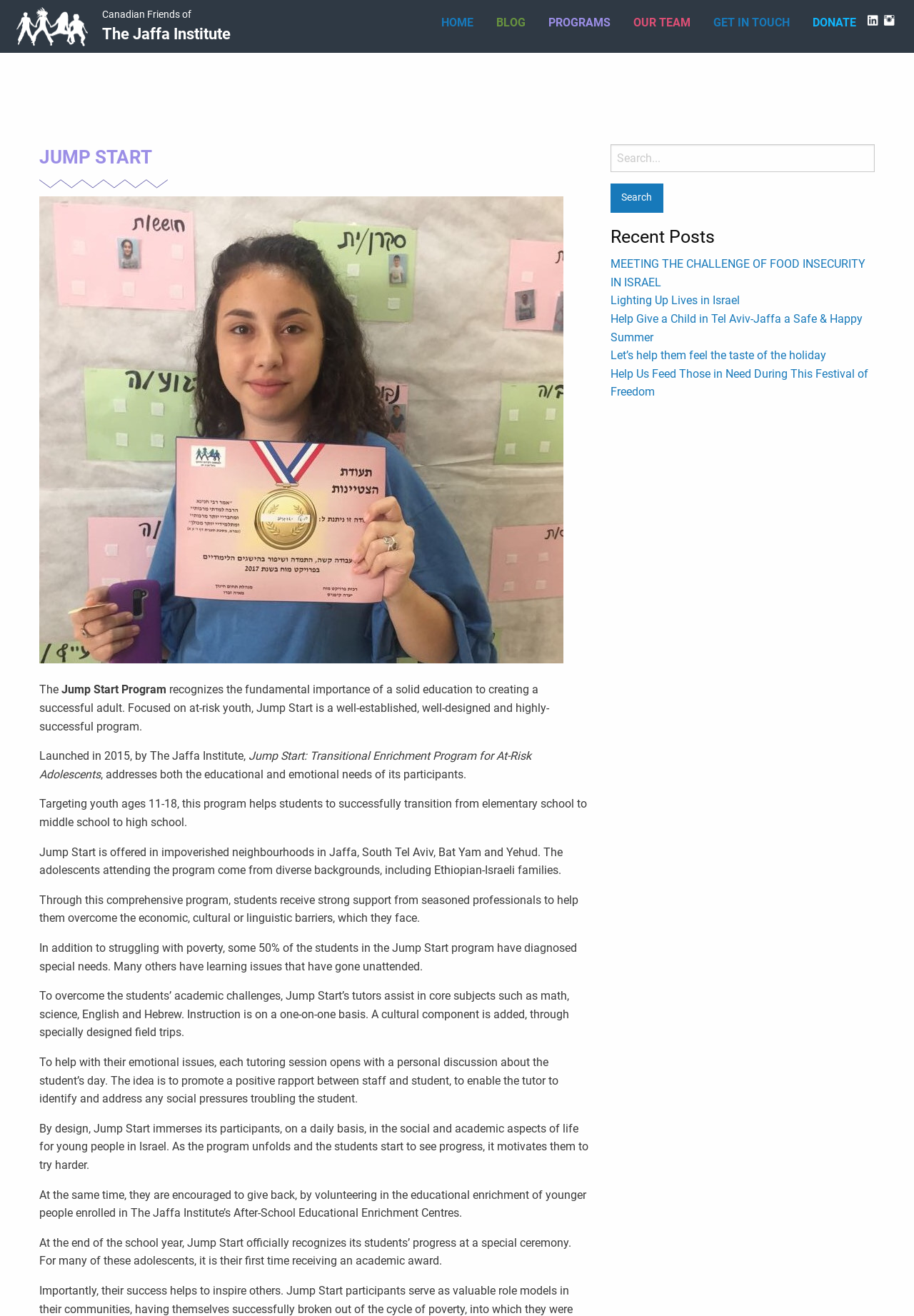What is the age range of the students in the Jump Start program?
Based on the screenshot, respond with a single word or phrase.

11-18